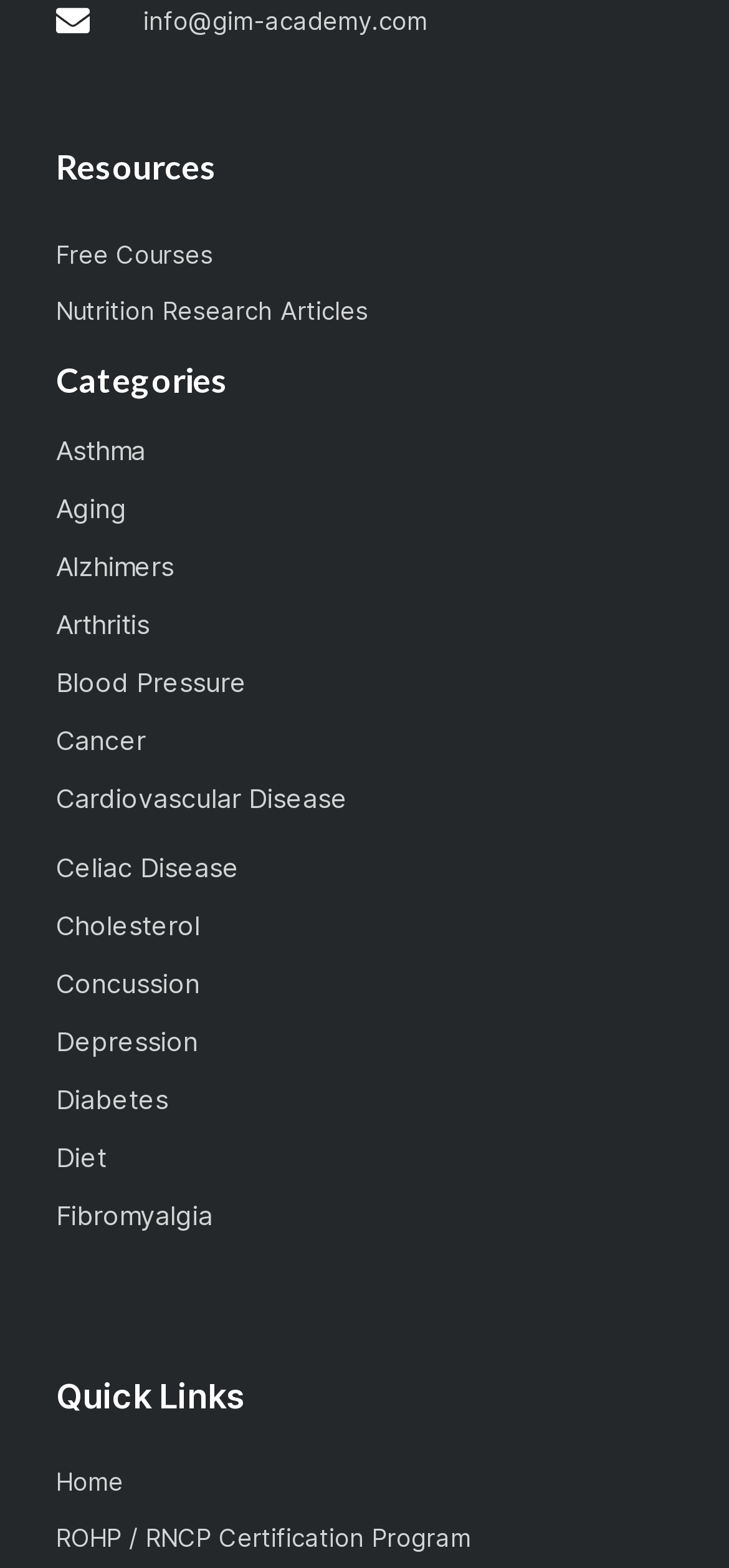Based on the element description "A to Z", predict the bounding box coordinates of the UI element.

None